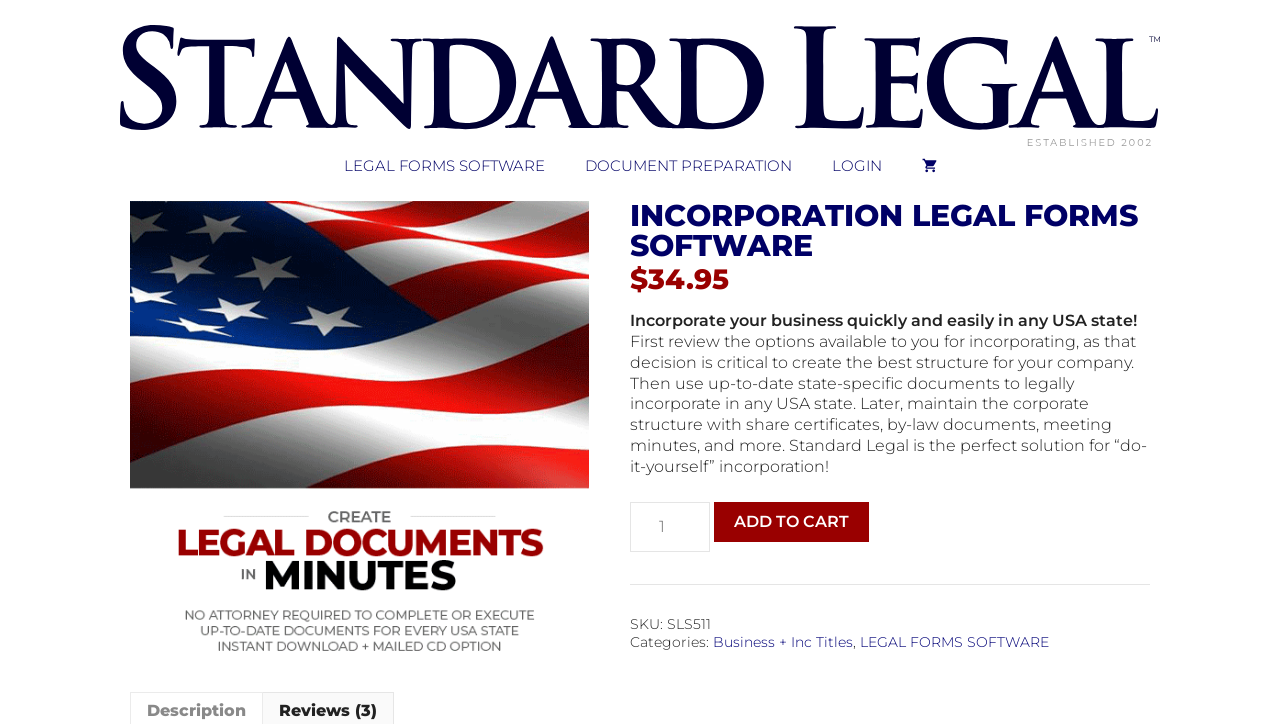What is the category of the Incorporation Legal Forms Software?
Answer with a single word or short phrase according to what you see in the image.

Business + Inc Titles